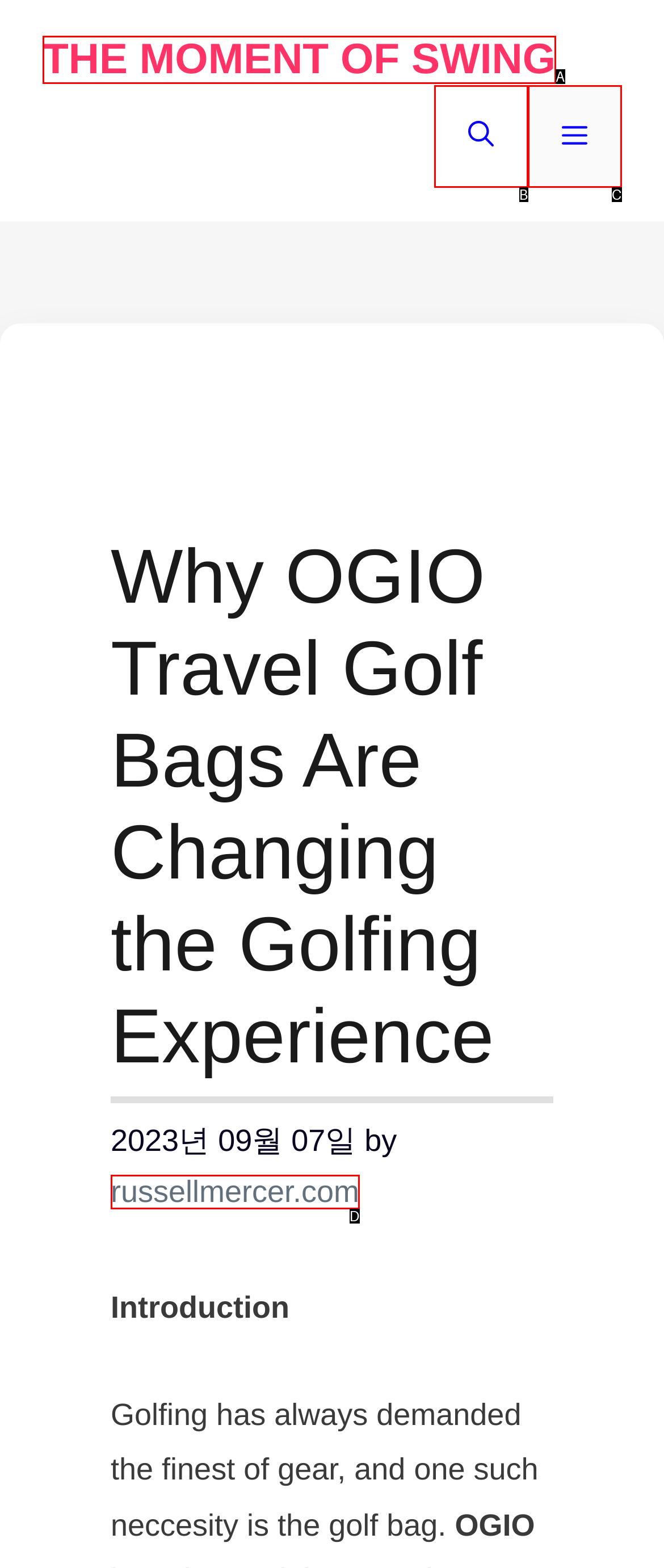Based on the description: russellmercer.com, select the HTML element that best fits. Reply with the letter of the correct choice from the options given.

D